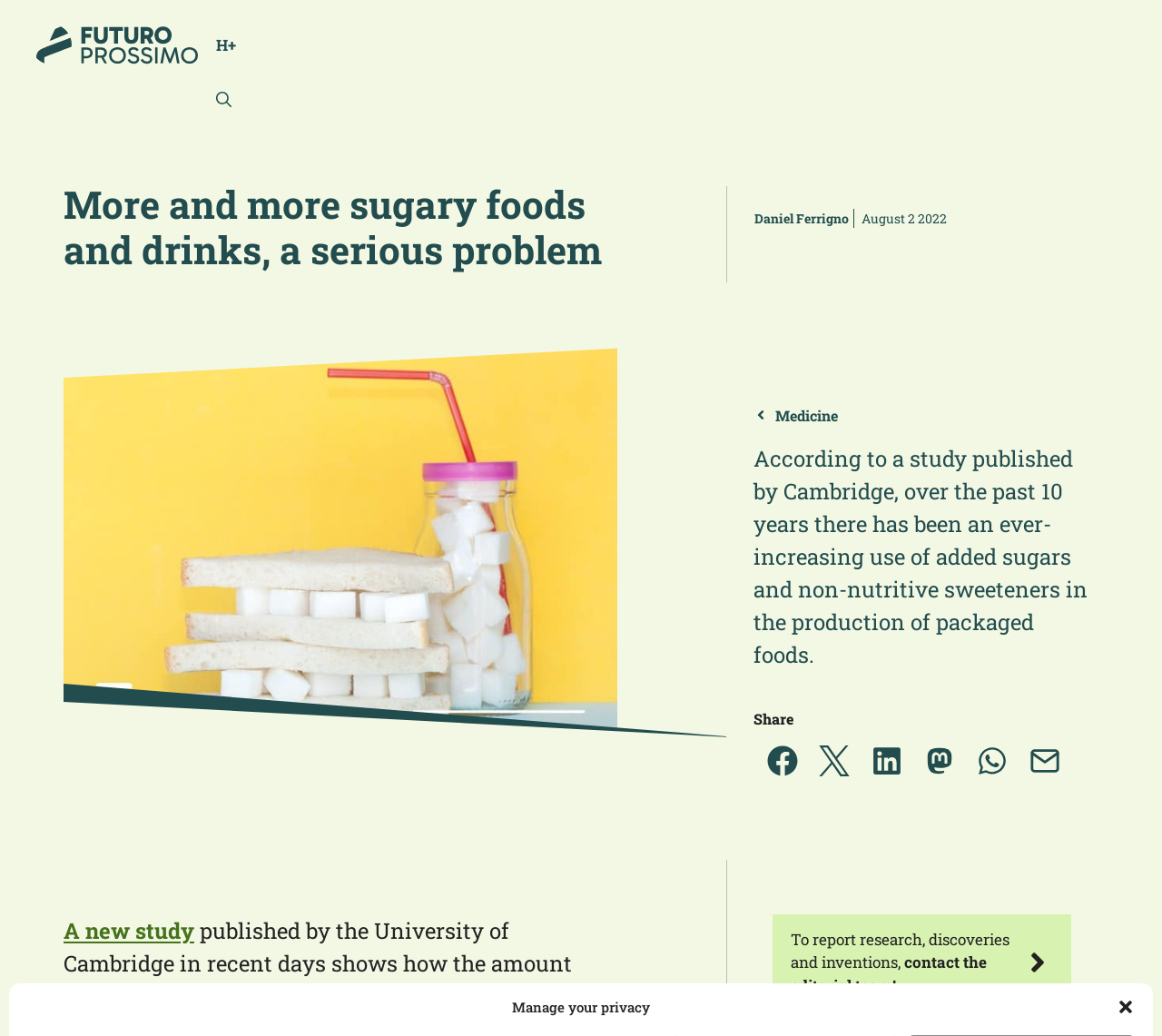Locate the bounding box of the UI element described in the following text: "Terms of Use".

None